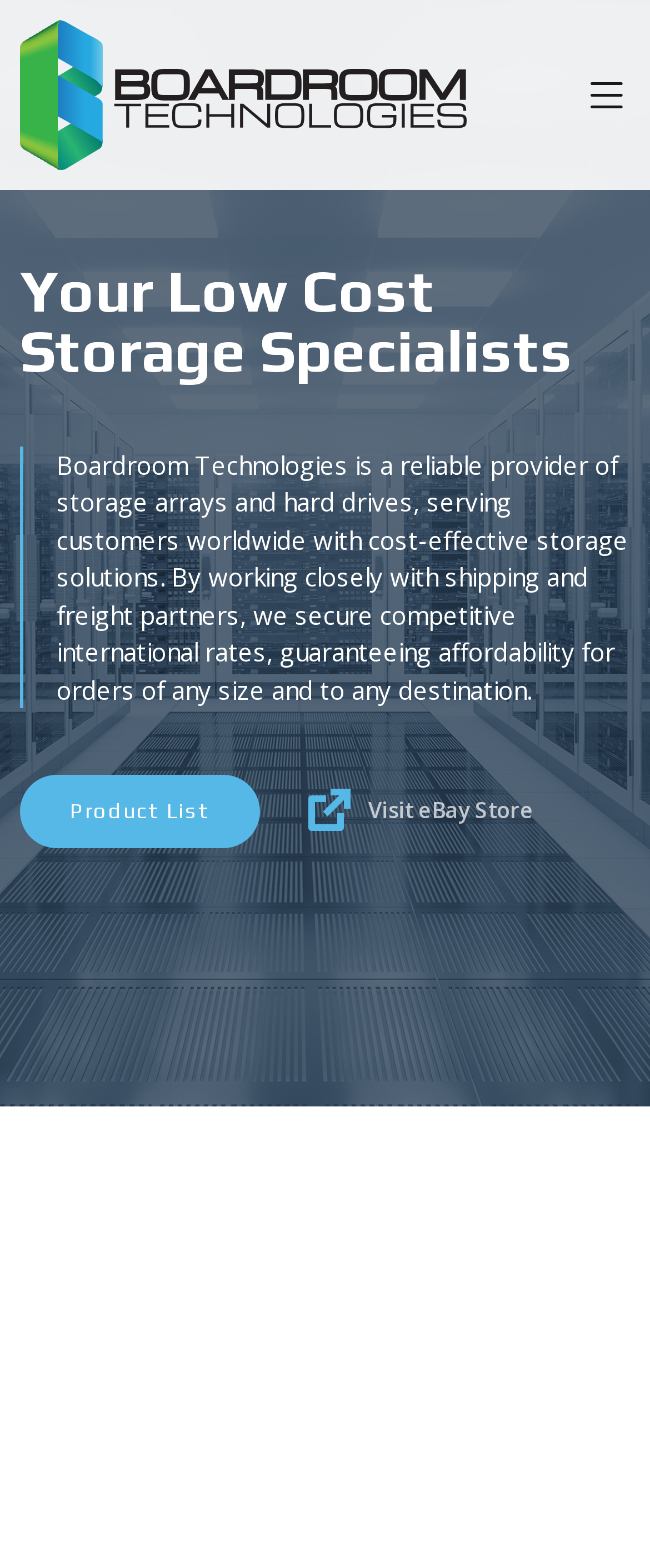Is the company present on eBay?
We need a detailed and exhaustive answer to the question. Please elaborate.

The presence of the link ' Visit eBay Store' suggests that the company has a store on eBay, indicating that they are present on the platform.